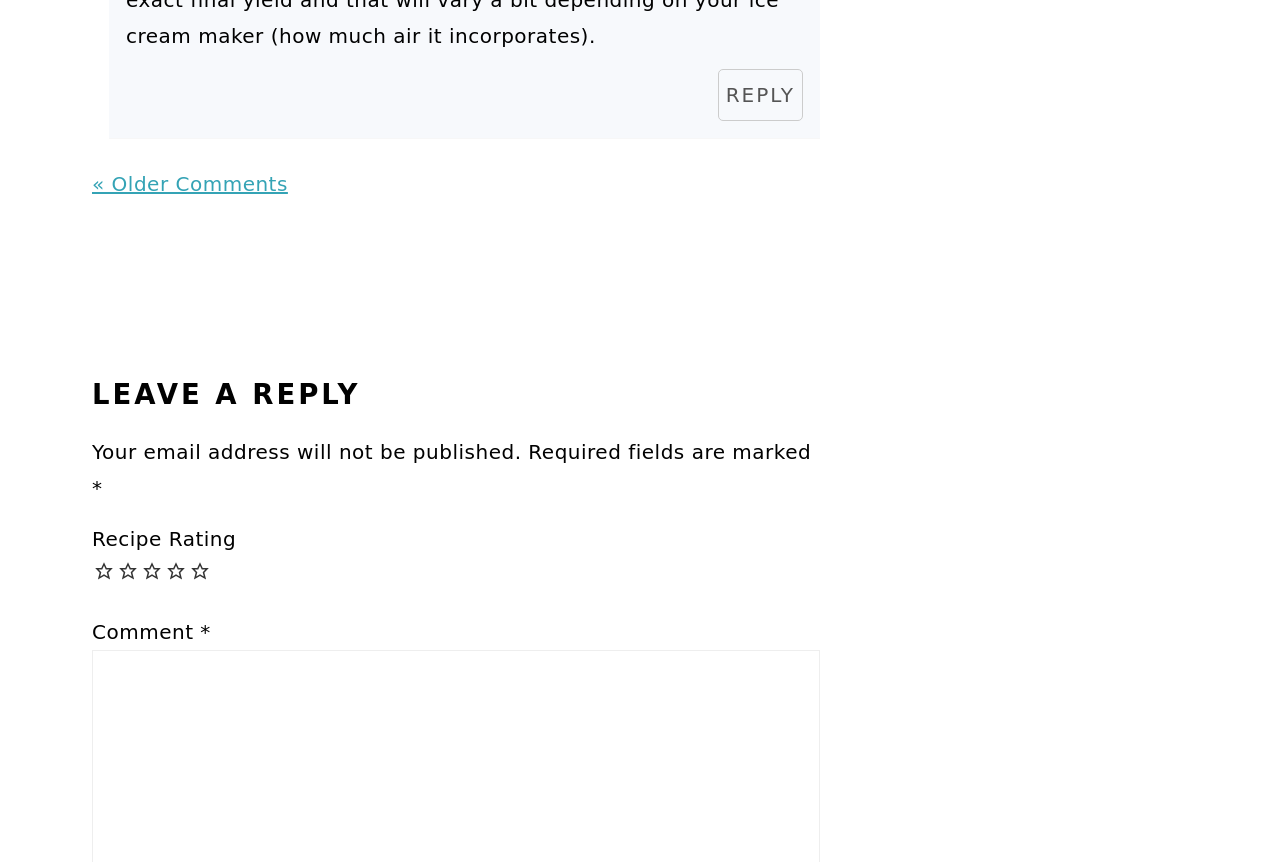What is the purpose of the 'Recipe Rating' section?
Please describe in detail the information shown in the image to answer the question.

The 'Recipe Rating' section is a group of radio buttons that allow users to rate a recipe from 1 to 5 stars. This section is likely used to collect user feedback on the recipe.